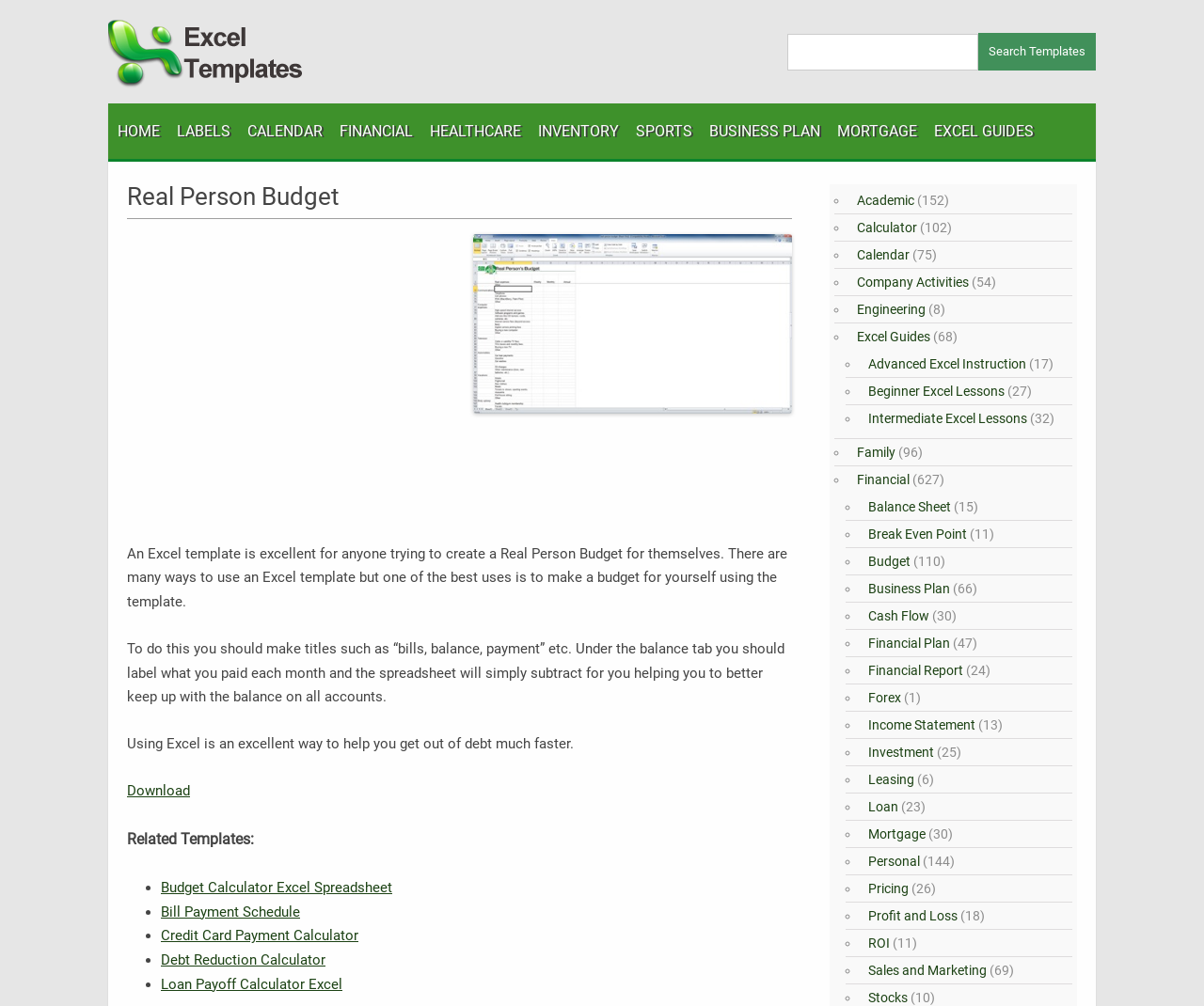What is the headline of the webpage?

Real Person Budget